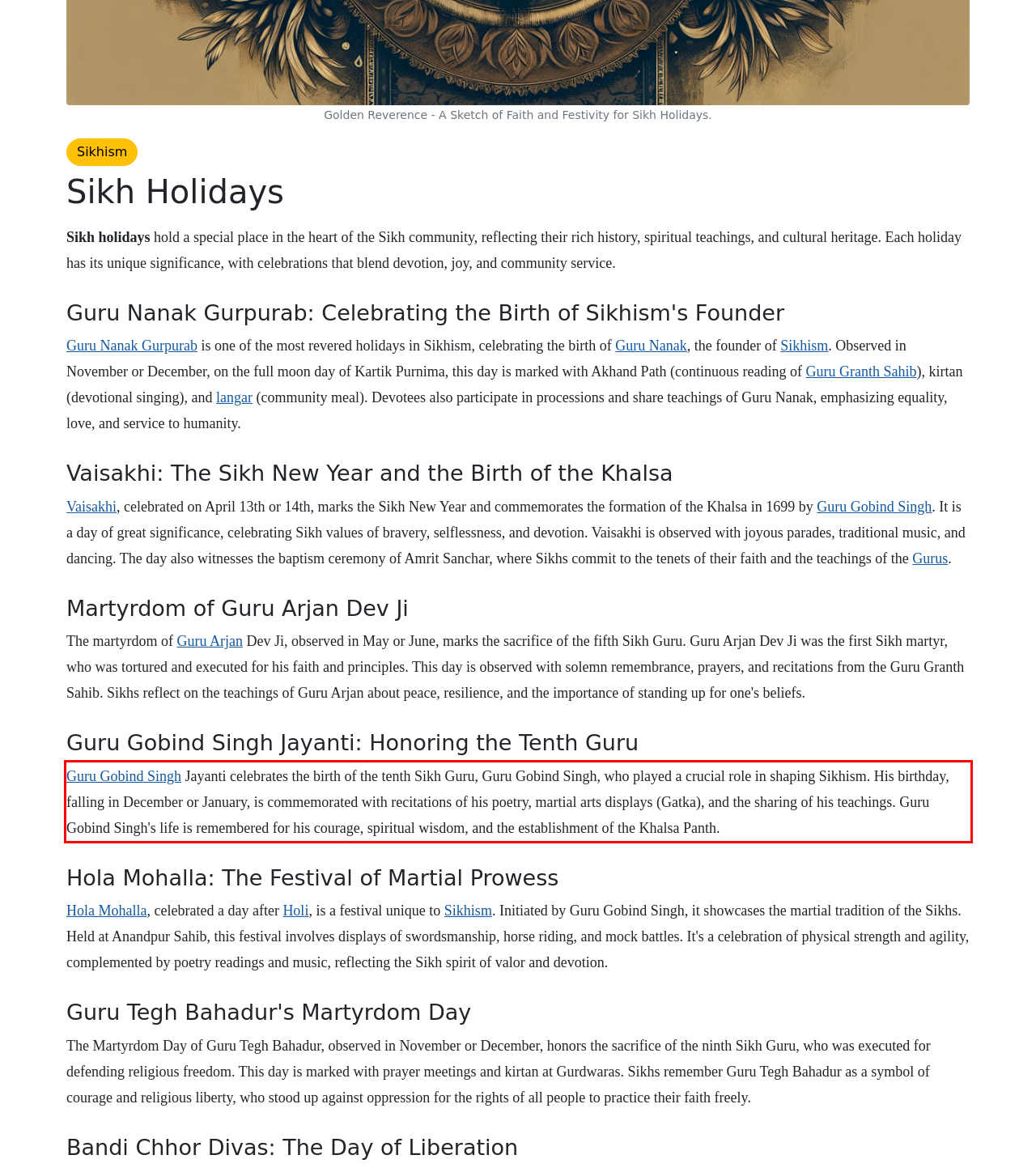You are provided with a screenshot of a webpage that includes a UI element enclosed in a red rectangle. Extract the text content inside this red rectangle.

Guru Gobind Singh Jayanti celebrates the birth of the tenth Sikh Guru, Guru Gobind Singh, who played a crucial role in shaping Sikhism. His birthday, falling in December or January, is commemorated with recitations of his poetry, martial arts displays (Gatka), and the sharing of his teachings. Guru Gobind Singh's life is remembered for his courage, spiritual wisdom, and the establishment of the Khalsa Panth.